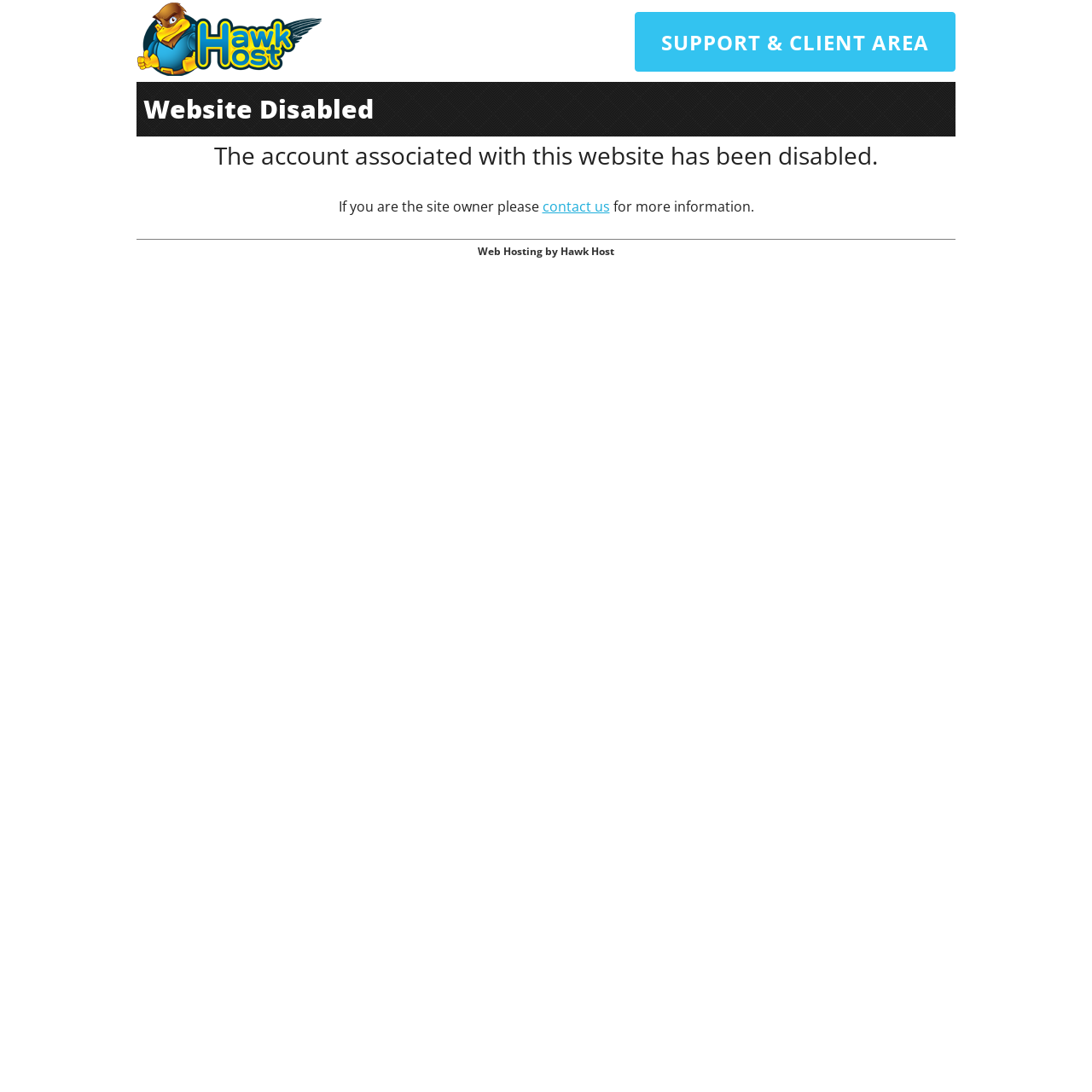Determine the bounding box coordinates of the UI element that matches the following description: "Support & Client Area". The coordinates should be four float numbers between 0 and 1 in the format [left, top, right, bottom].

[0.581, 0.011, 0.875, 0.066]